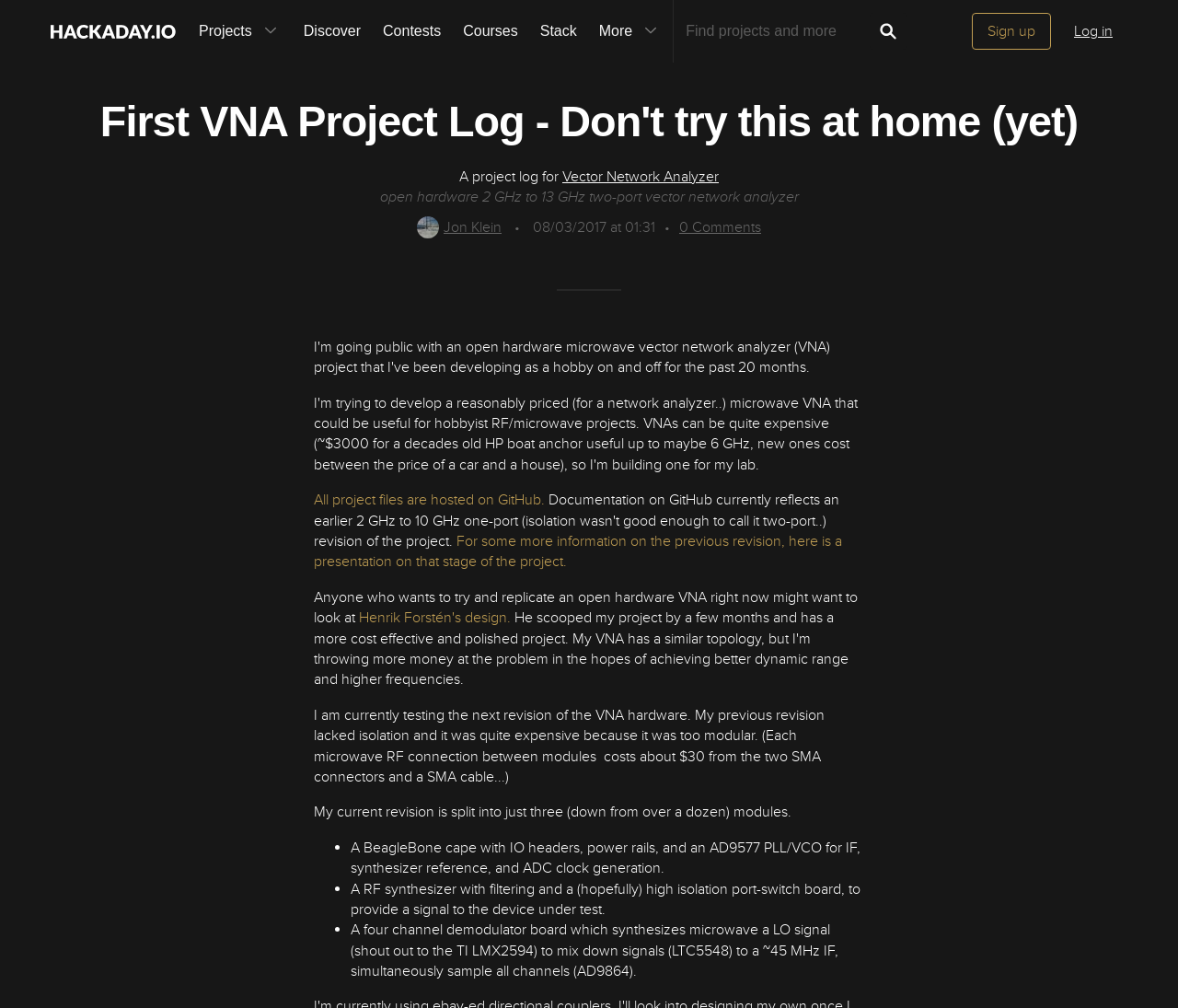Identify the bounding box coordinates of the region that needs to be clicked to carry out this instruction: "Learn about the Jewish Agency". Provide these coordinates as four float numbers ranging from 0 to 1, i.e., [left, top, right, bottom].

None